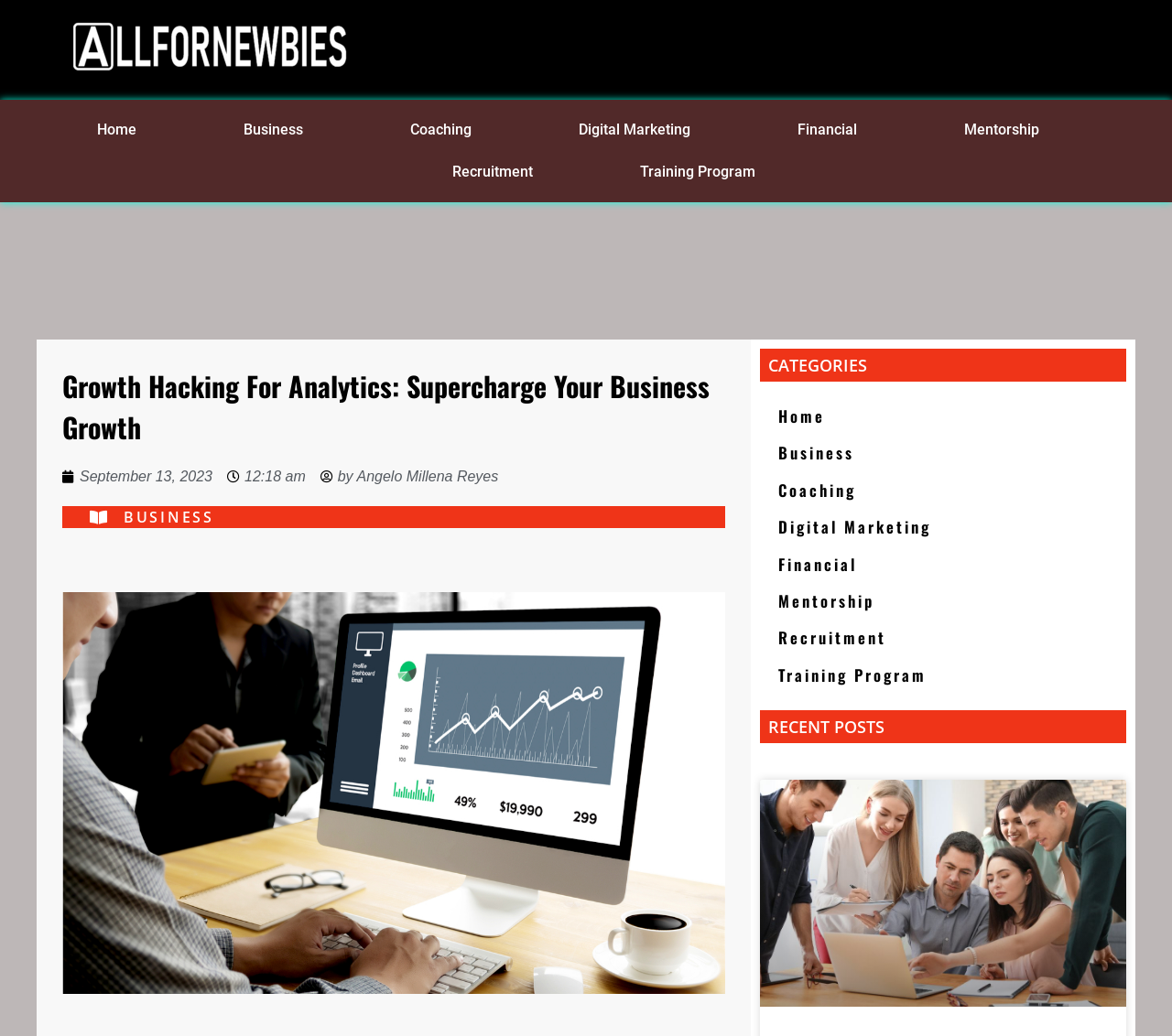Locate the bounding box of the UI element based on this description: "September 13, 2023". Provide four float numbers between 0 and 1 as [left, top, right, bottom].

[0.053, 0.45, 0.181, 0.471]